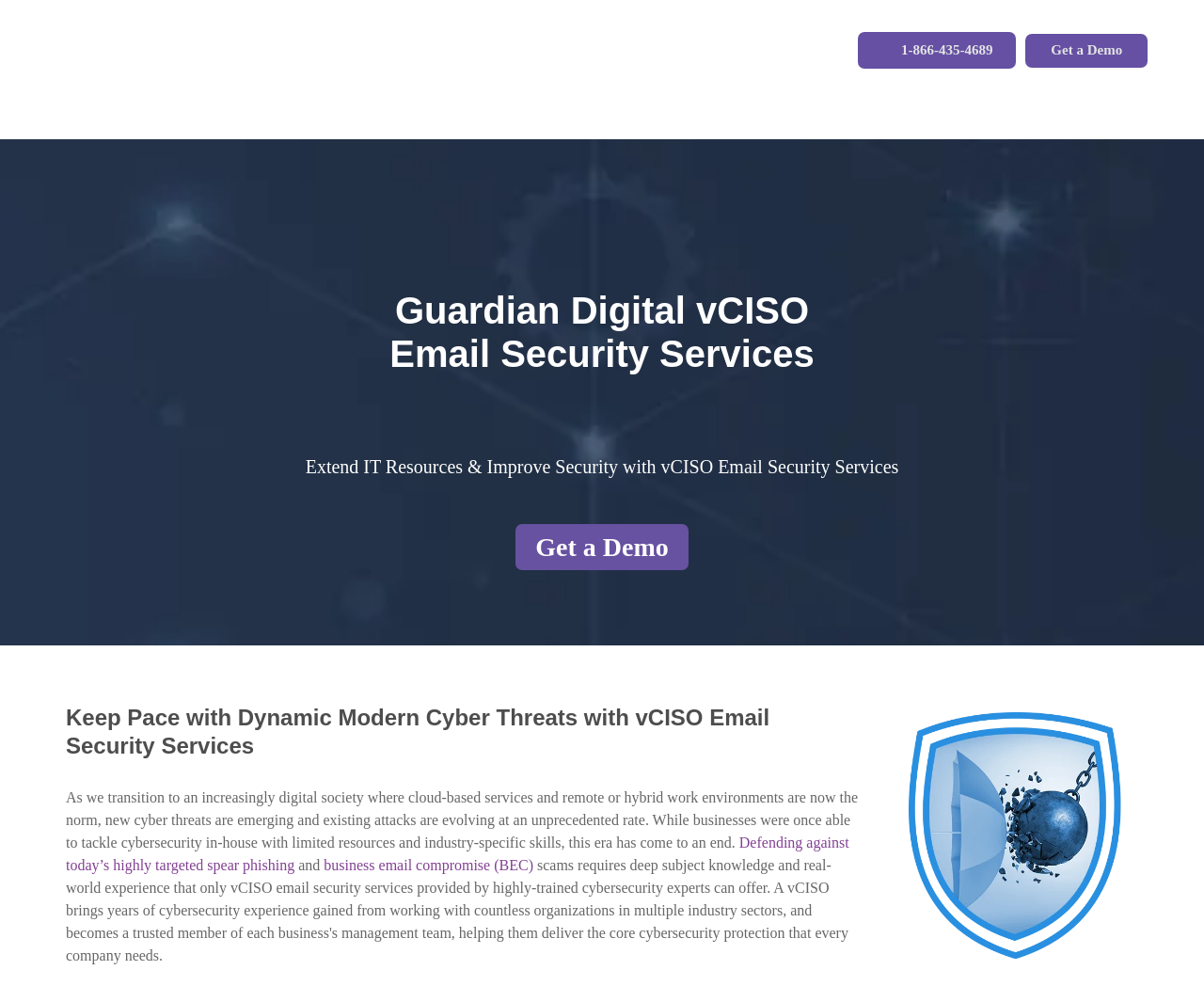What is the purpose of the 'Get a Demo' button?
Please answer the question with a single word or phrase, referencing the image.

To request a demo